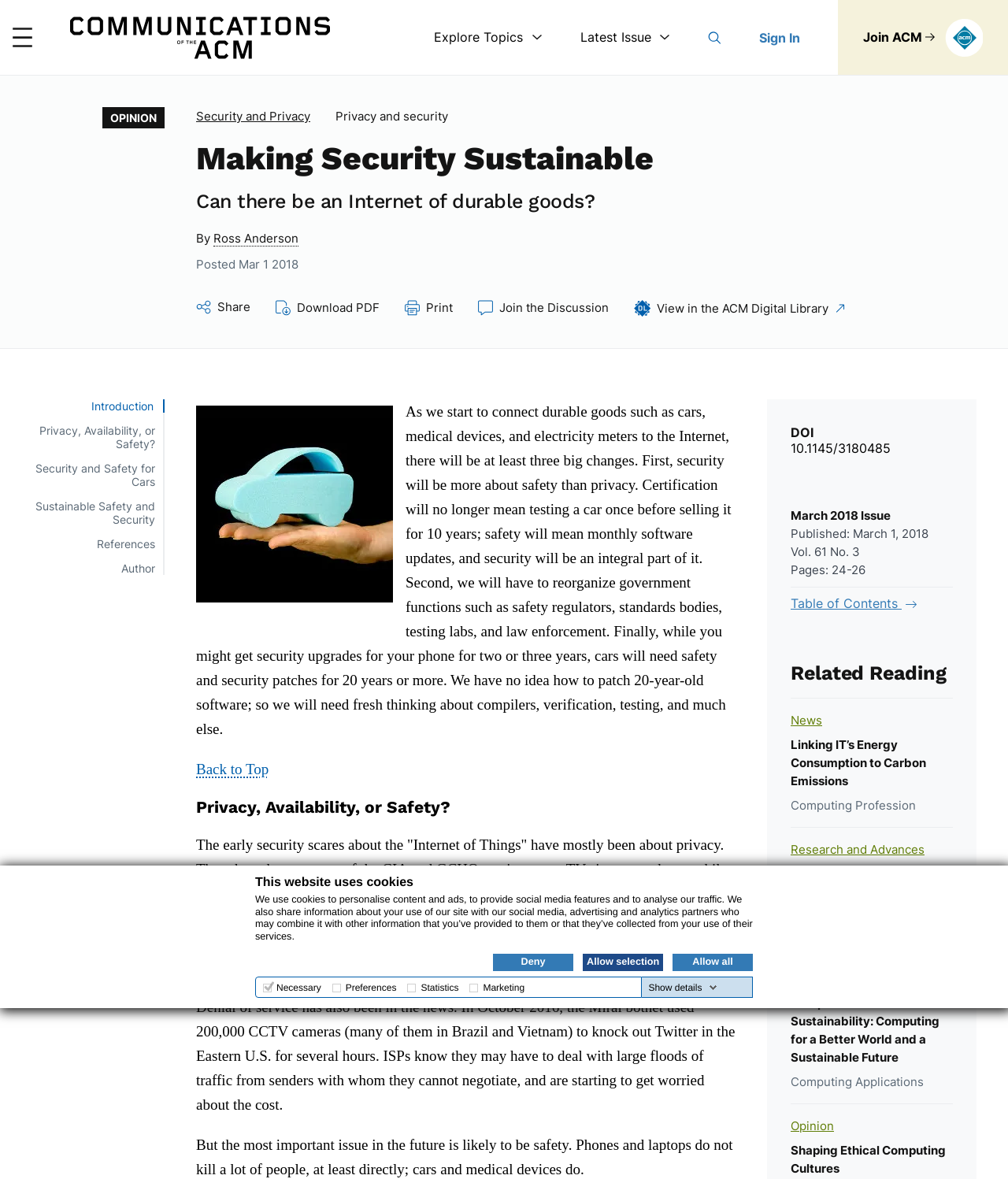What is the volume and issue number of the magazine?
Can you provide an in-depth and detailed response to the question?

I found the volume and issue number by looking at the text near the top of the webpage. There is a line that says 'Vol. 61 No. 3', which indicates that the article is from volume 61, issue 3 of the magazine.